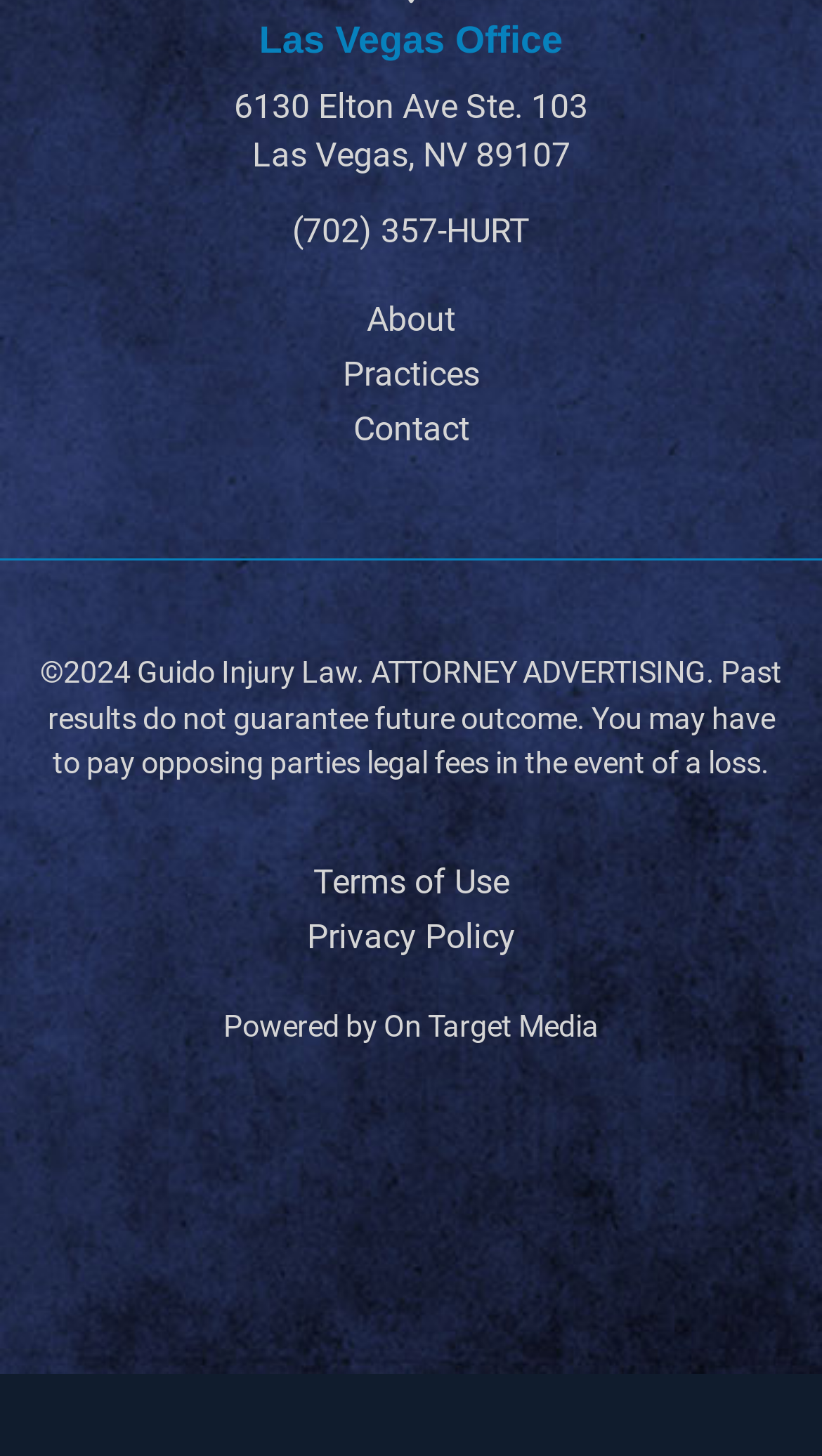What is the address of the Las Vegas office?
Kindly offer a comprehensive and detailed response to the question.

I found the address by looking at the link element with the text '6130 Elton Ave Ste. 103 Las Vegas, NV 89107' which is located below the heading 'Las Vegas Office'.